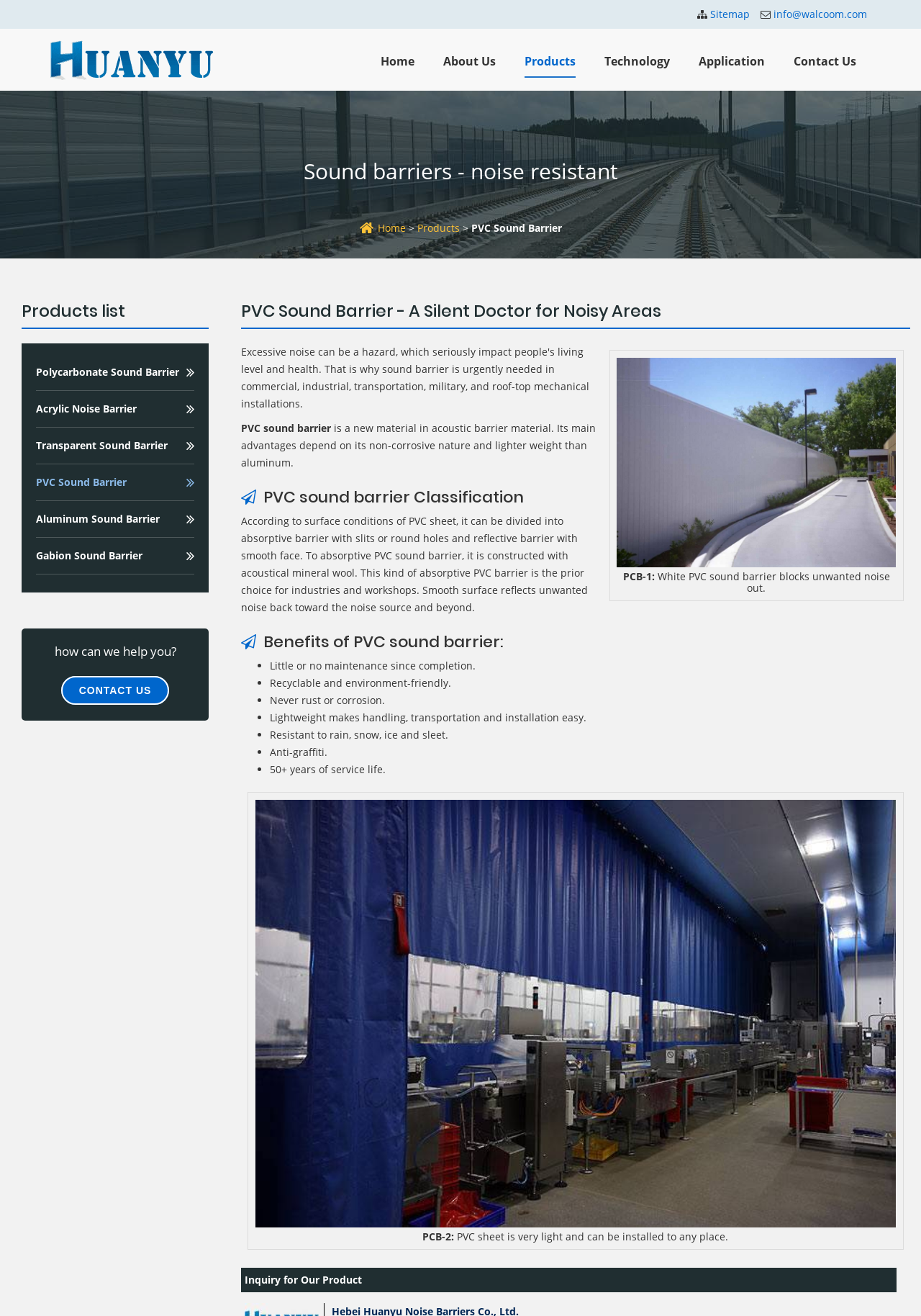Provide a one-word or short-phrase response to the question:
What is the company name?

Hebei Huanyu Noise Barriers Co., Ltd.